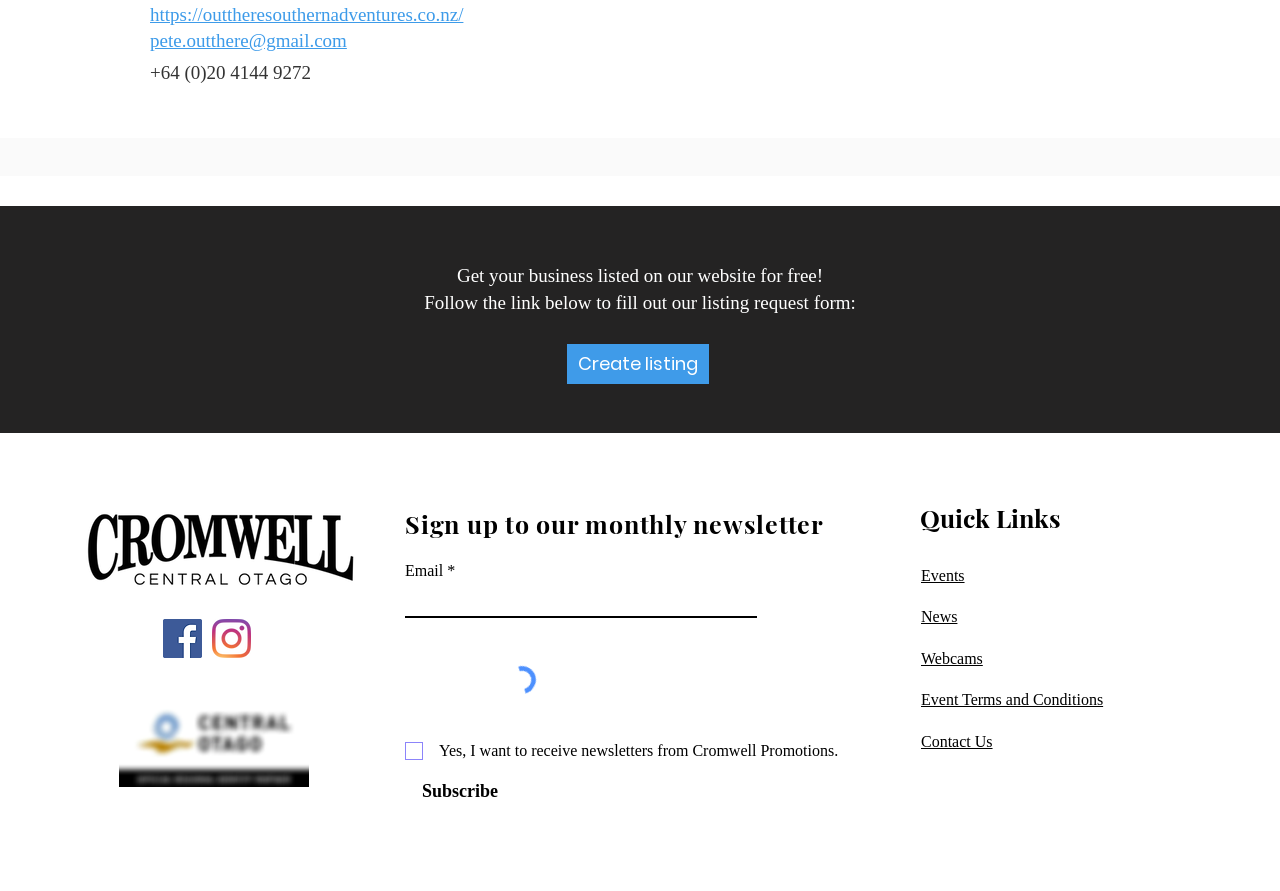Answer the following query concisely with a single word or phrase:
Where can I find the link to create a listing?

Below the text 'Get your business listed on our website for free!'